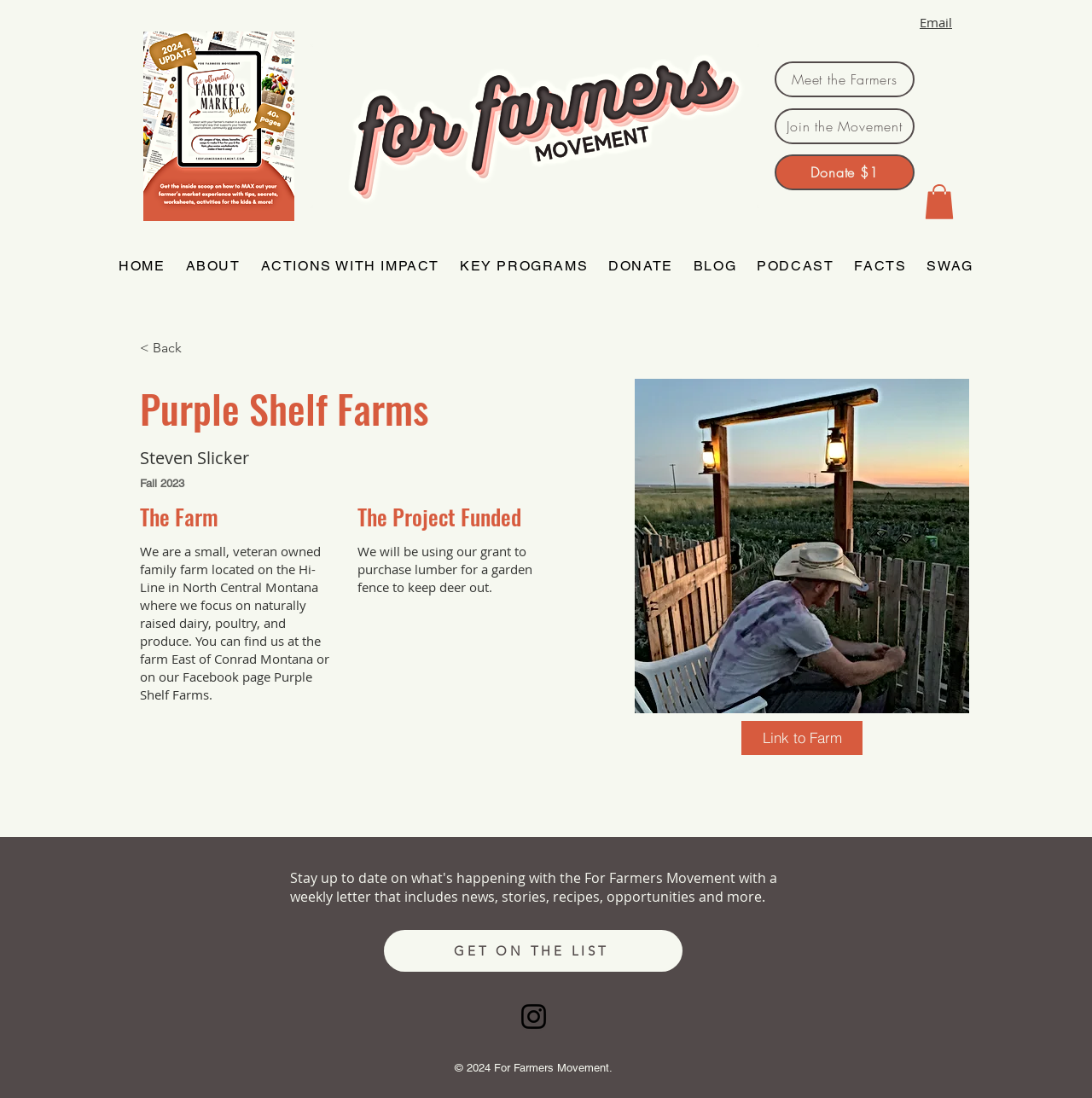Convey a detailed summary of the webpage, mentioning all key elements.

The webpage is about Purple Shelf Farms, a small, veteran-owned family farm located in North Central Montana. At the top right corner, there is an "Email" link and an image of a farmer's market guide promo. Below that, there is a logo of "For Farmers" and a navigation menu with links to "HOME", "ABOUT", "ACTIONS WITH IMPACT", and other sections.

On the main content area, there is a heading that reads "Purple Shelf Farms" followed by a brief introduction to the farm and its focus on naturally raised dairy, poultry, and produce. Below that, there is a section about "The Project Funded" which describes how the farm will be using a grant to purchase lumber for a garden fence.

To the right of the main content area, there is an image of the Purple Shelf Farm. Below that, there is a link to the farm's website and a heading that invites visitors to stay up to date with the For Farmers Movement through a weekly newsletter. There is also a call-to-action button to "GET ON THE LIST" and a social media bar with a link to Instagram.

At the very bottom of the page, there is a copyright notice that reads "© 2024 For Farmers Movement."